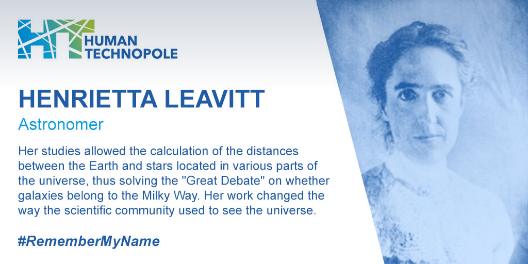What is the purpose of the hashtag #RememberMyName?
Using the details from the image, give an elaborate explanation to answer the question.

The caption explains that the image is part of a campaign promoting awareness and recognition of influential figures in science, accompanied by the hashtag #RememberMyName, which underlines the importance of honoring historical contributions to knowledge and discovery.